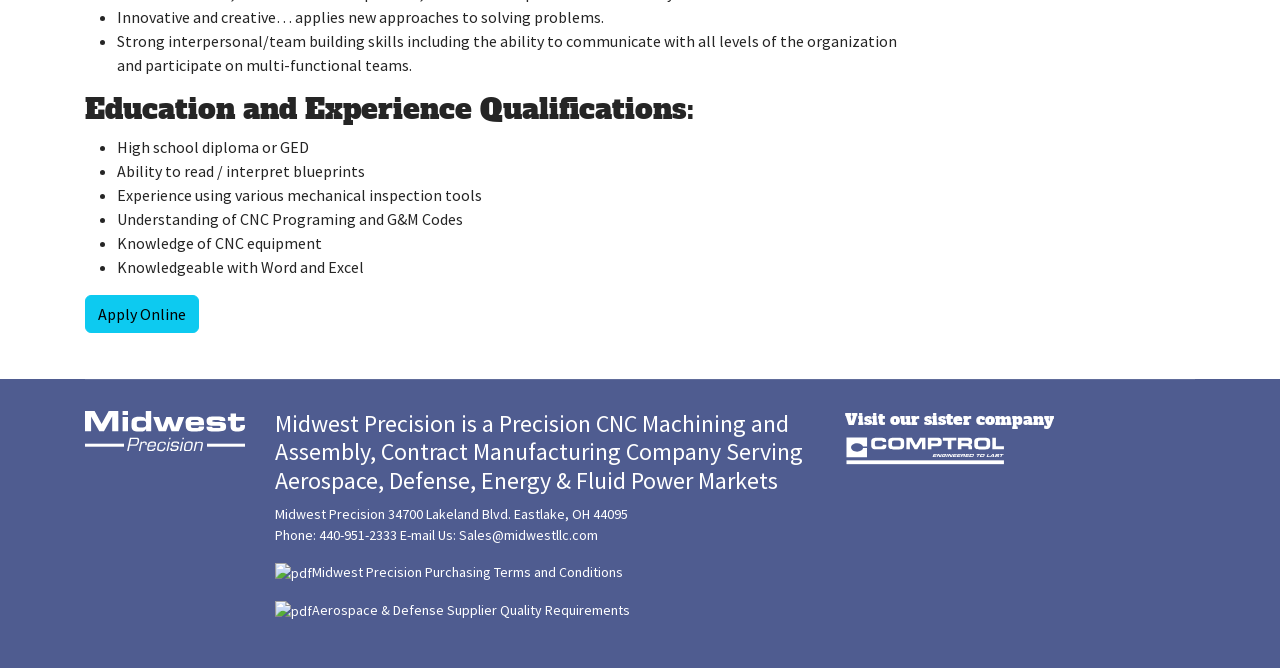What is the email address of the company?
Based on the image, provide a one-word or brief-phrase response.

Sales@midwestllc.com